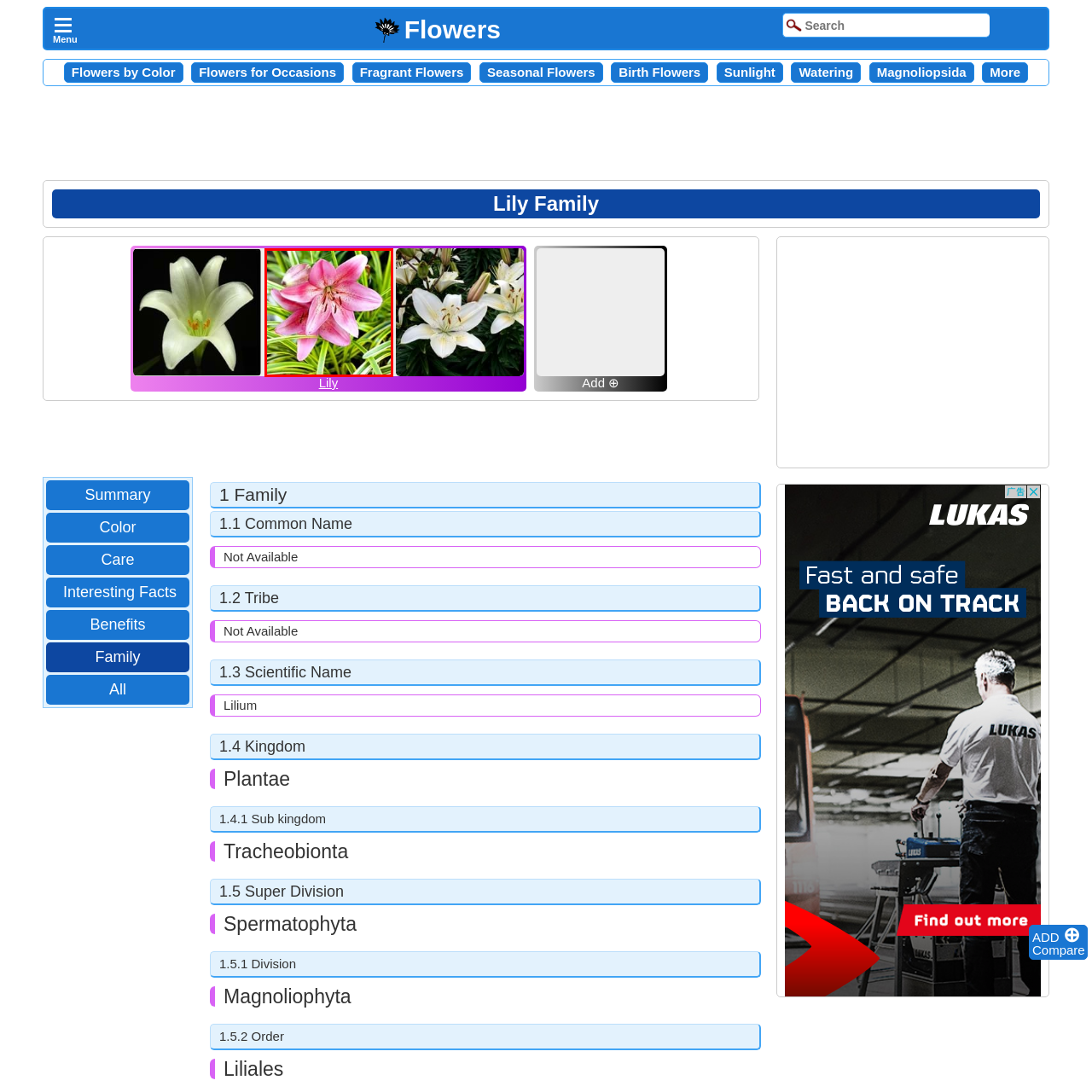Generate a thorough description of the part of the image enclosed by the red boundary.

This captivating image features a vibrant pink lily, showcasing its star-shaped petals adorned with delicate speckles and a charming gradient of color. The flower is surrounded by lush green foliage, creating a striking contrast that highlights its beauty. Known for their grace and elegance, lilies are often associated with purity and refined beauty in various cultures. This particular flower is likely part of the Lily Family, scientifically known as Lilium, which encompasses numerous species celebrated for their stunning appearance and aromatic qualities. The intricate structure of the bloom and the rich green leaves evoke a sense of tranquility and natural beauty, making it a perfect representation of floral splendor.